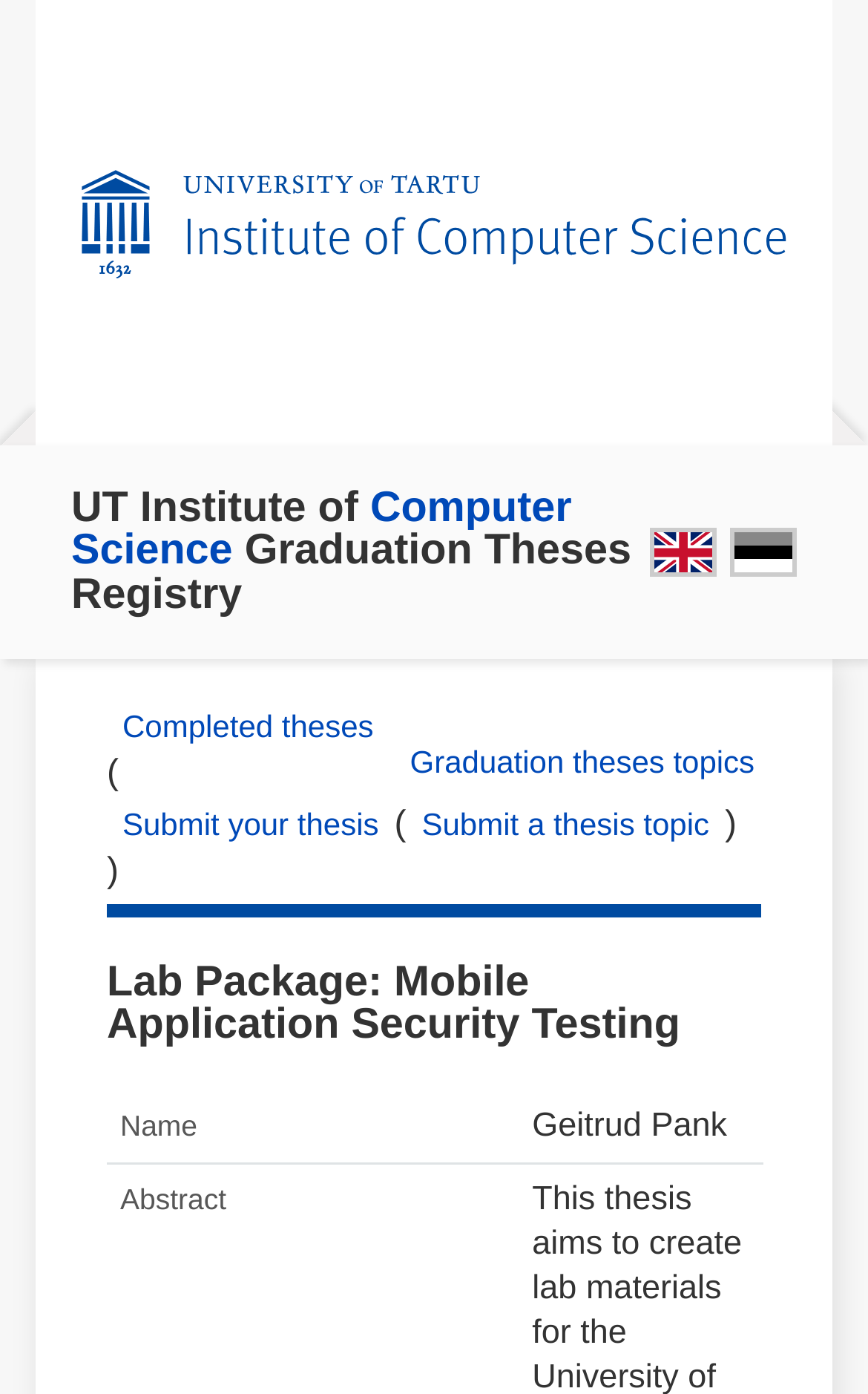Craft a detailed narrative of the webpage's structure and content.

The webpage is about the Institute of Computer Science's Graduation Theses Registry. At the top, there is a heading that displays the full title of the webpage. Below the title, there are three links aligned horizontally, with the first link being "Computer Science". 

Further down, there are two sections. The first section has a link to "Completed theses" followed by a pair of parentheses, and another link to "Submit your thesis" within the parentheses. The second section has a link to "Graduation theses topics" followed by another pair of parentheses, and a link to "Submit a thesis topic" within the parentheses. These two sections are positioned side by side.

Below these sections, there is a heading that reads "Lab Package: Mobile Application Security Testing". Under this heading, there is a table with two columns, labeled "Name" and "Geitrud Pank", respectively.